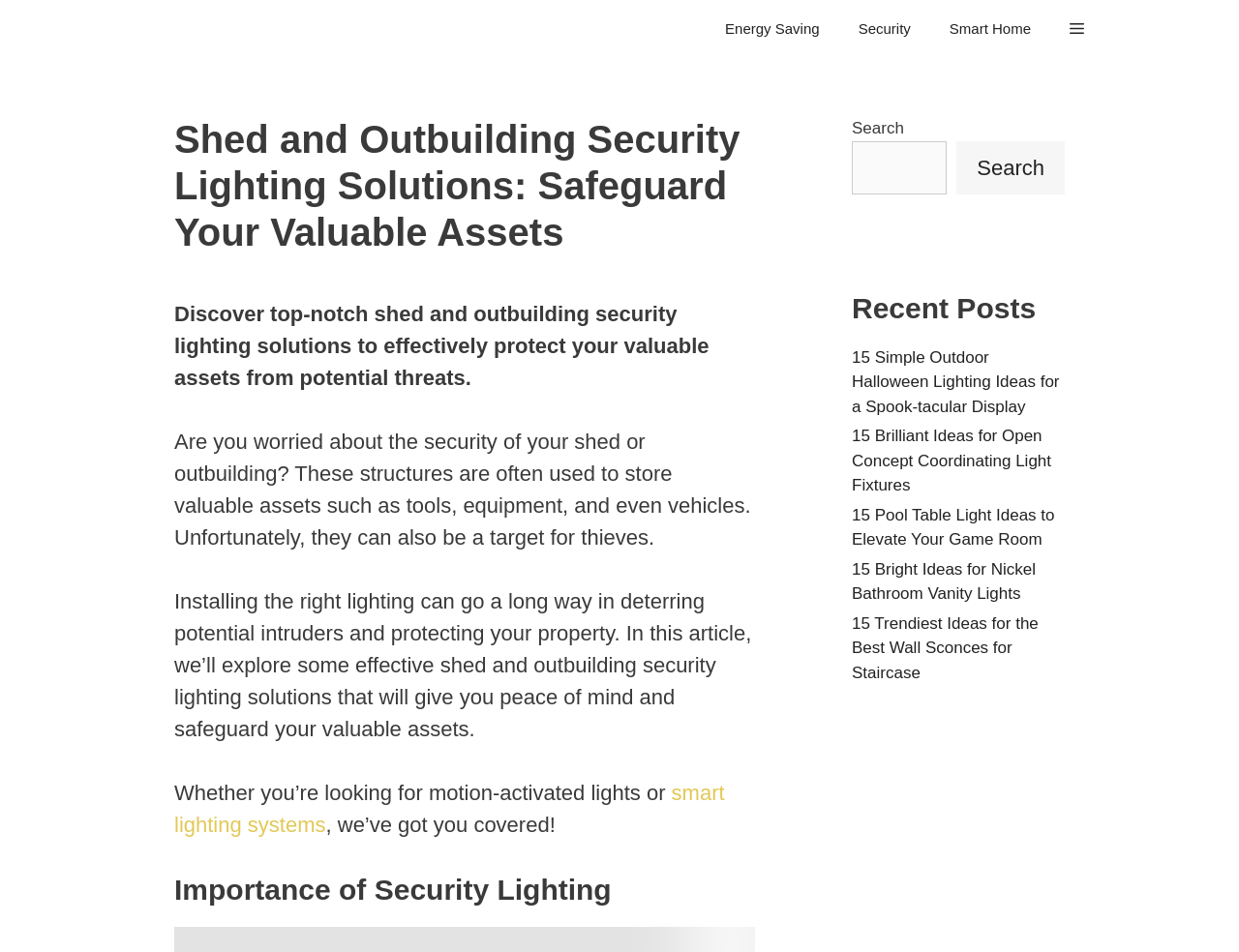Identify and provide the main heading of the webpage.

Shed and Outbuilding Security Lighting Solutions: Safeguard Your Valuable Assets